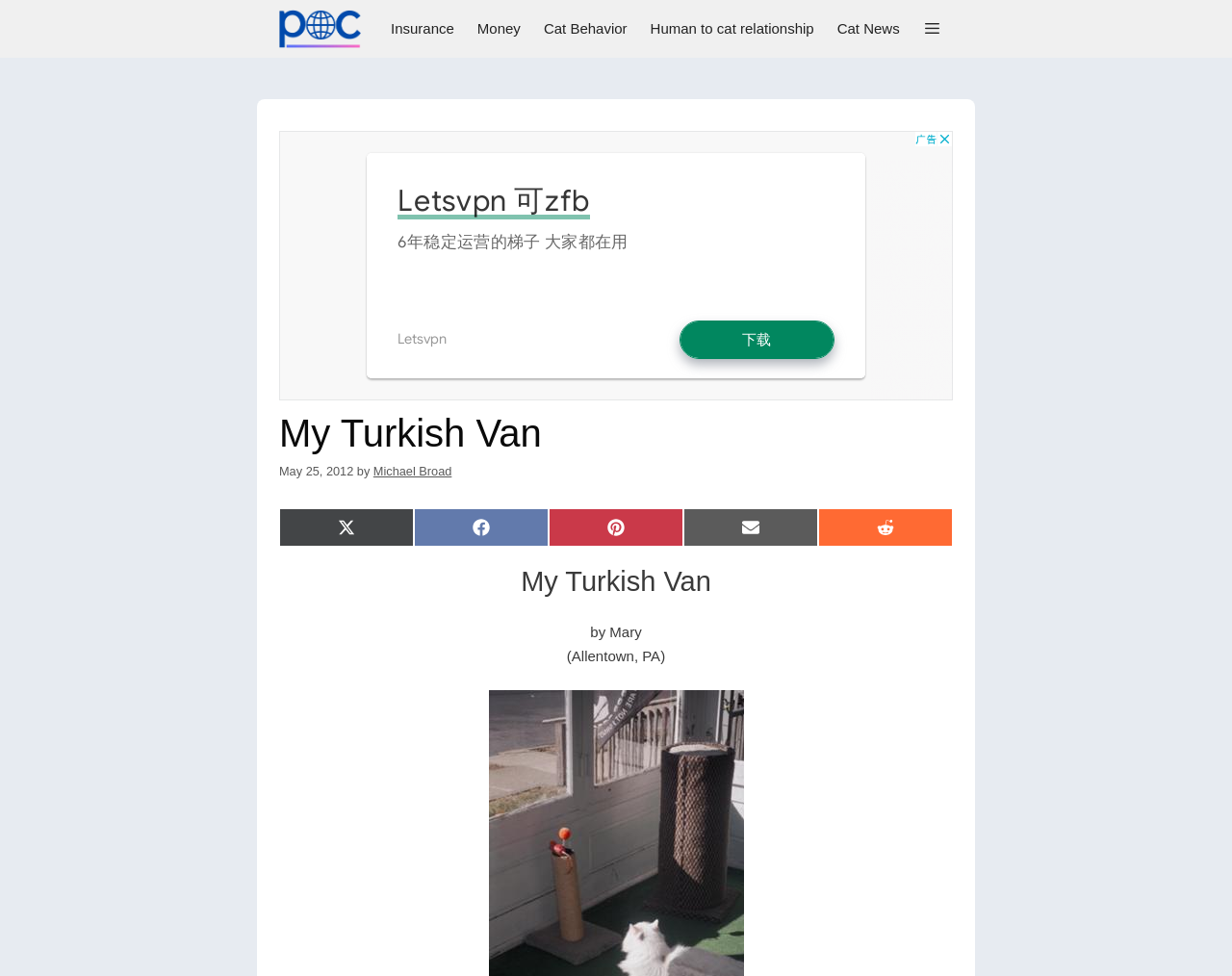What is the location of the author Mary?
Using the information from the image, give a concise answer in one word or a short phrase.

Allentown, PA